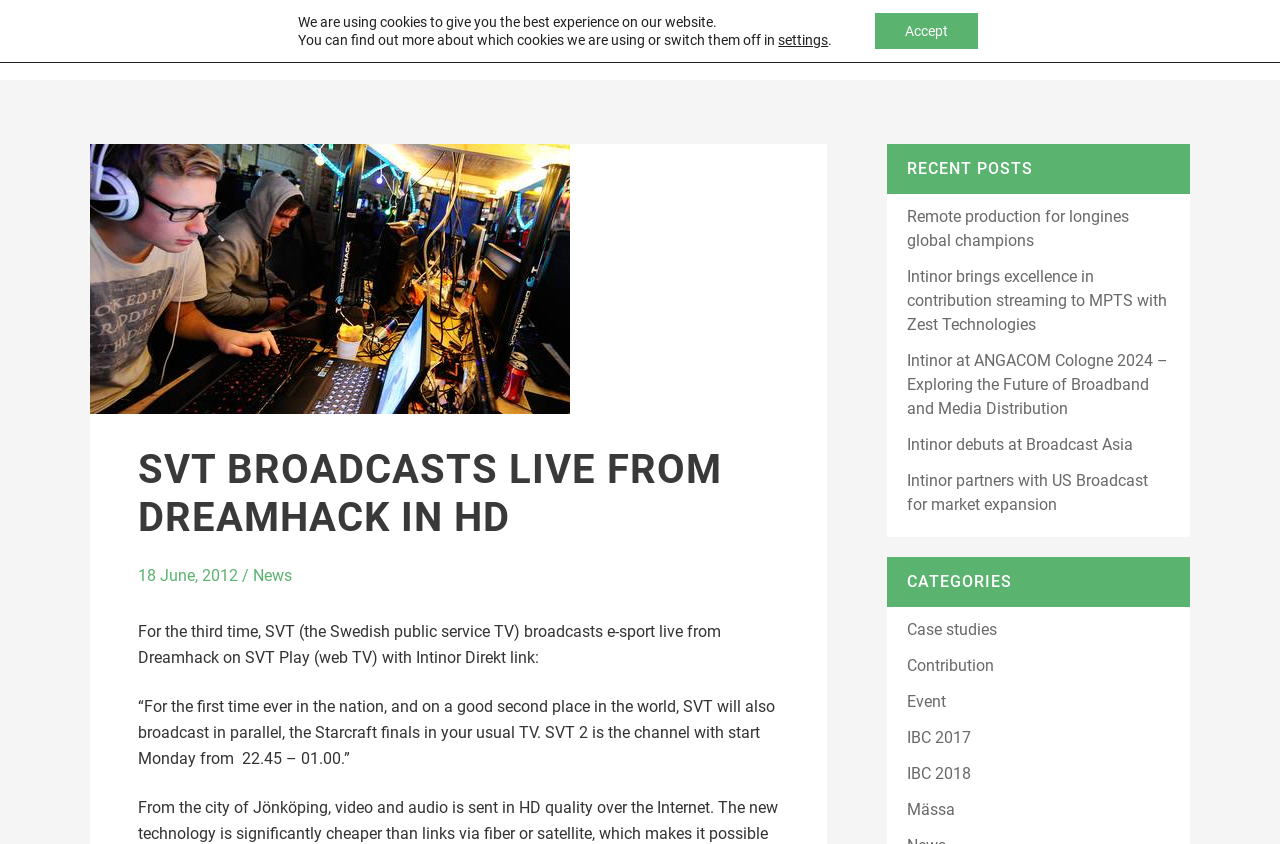Identify the bounding box for the UI element described as: "Contact & Support". Ensure the coordinates are four float numbers between 0 and 1, formatted as [left, top, right, bottom].

[0.74, 0.0, 0.884, 0.095]